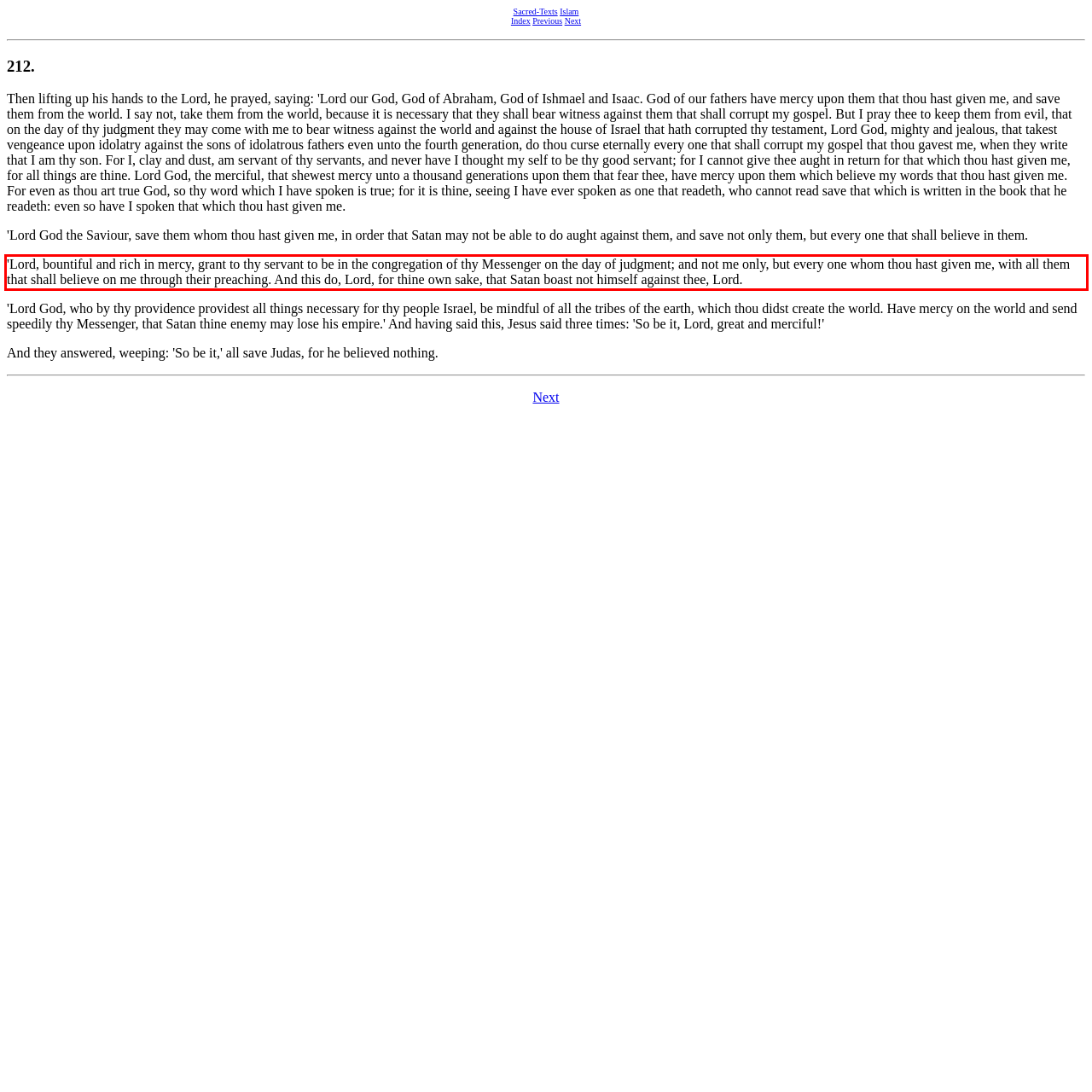You have a screenshot with a red rectangle around a UI element. Recognize and extract the text within this red bounding box using OCR.

'Lord, bountiful and rich in mercy, grant to thy servant to be in the congregation of thy Messenger on the day of judgment; and not me only, but every one whom thou hast given me, with all them that shall believe on me through their preaching. And this do, Lord, for thine own sake, that Satan boast not himself against thee, Lord.